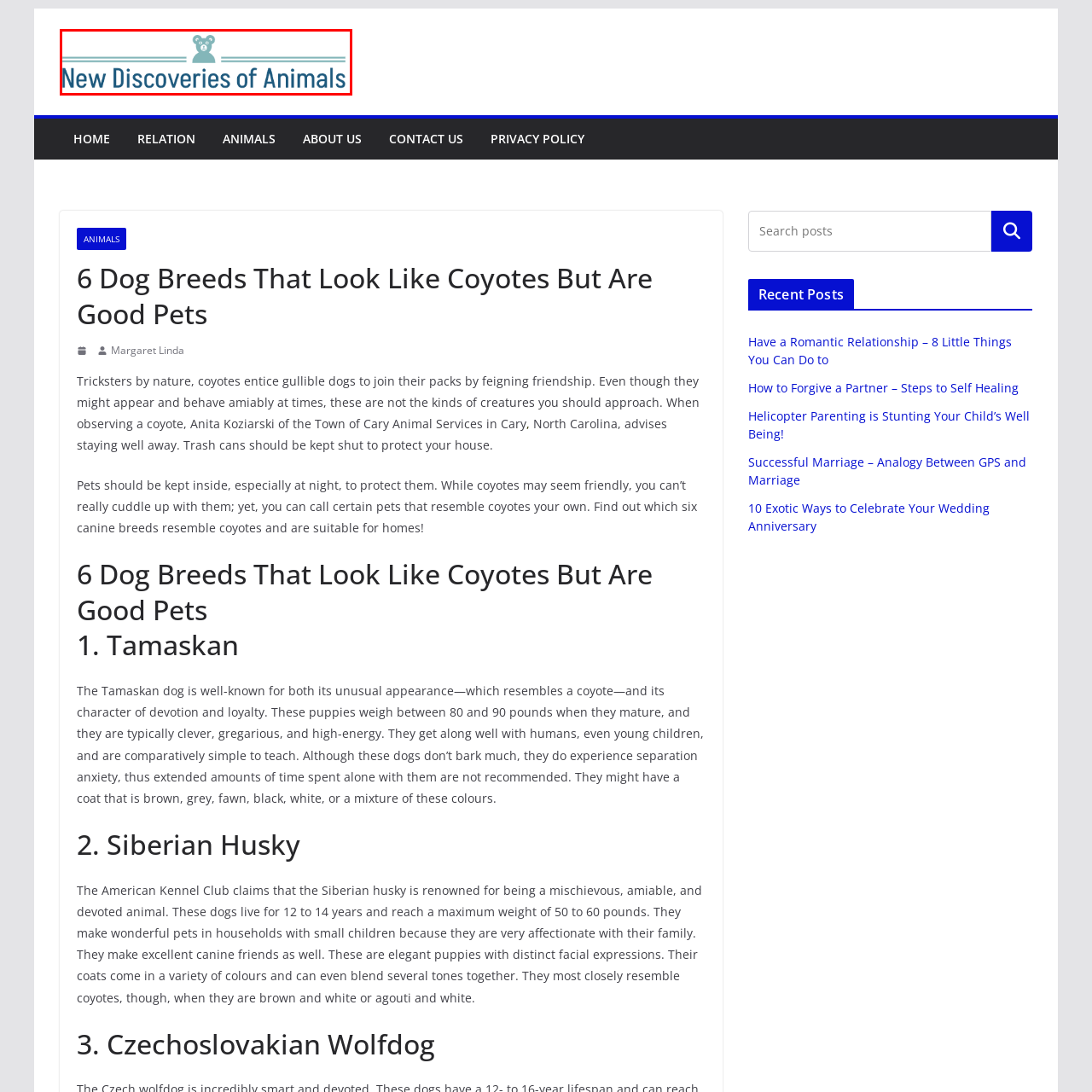Illustrate the image within the red boundary with a detailed caption.

The image features the title "New Discoveries of Animals," prominently displayed in a visually appealing design. The text is styled in a modern font, with the words "New Discoveries" in a bold blue, while "of Animals" is presented in a slightly lighter shade. Accompanying the text is an adorable bear icon positioned above the title, adding a playful touch to the overall look. This image serves as the header for the webpage, drawing attention to content focused on exploring intriguing and informative topics about various animal species.